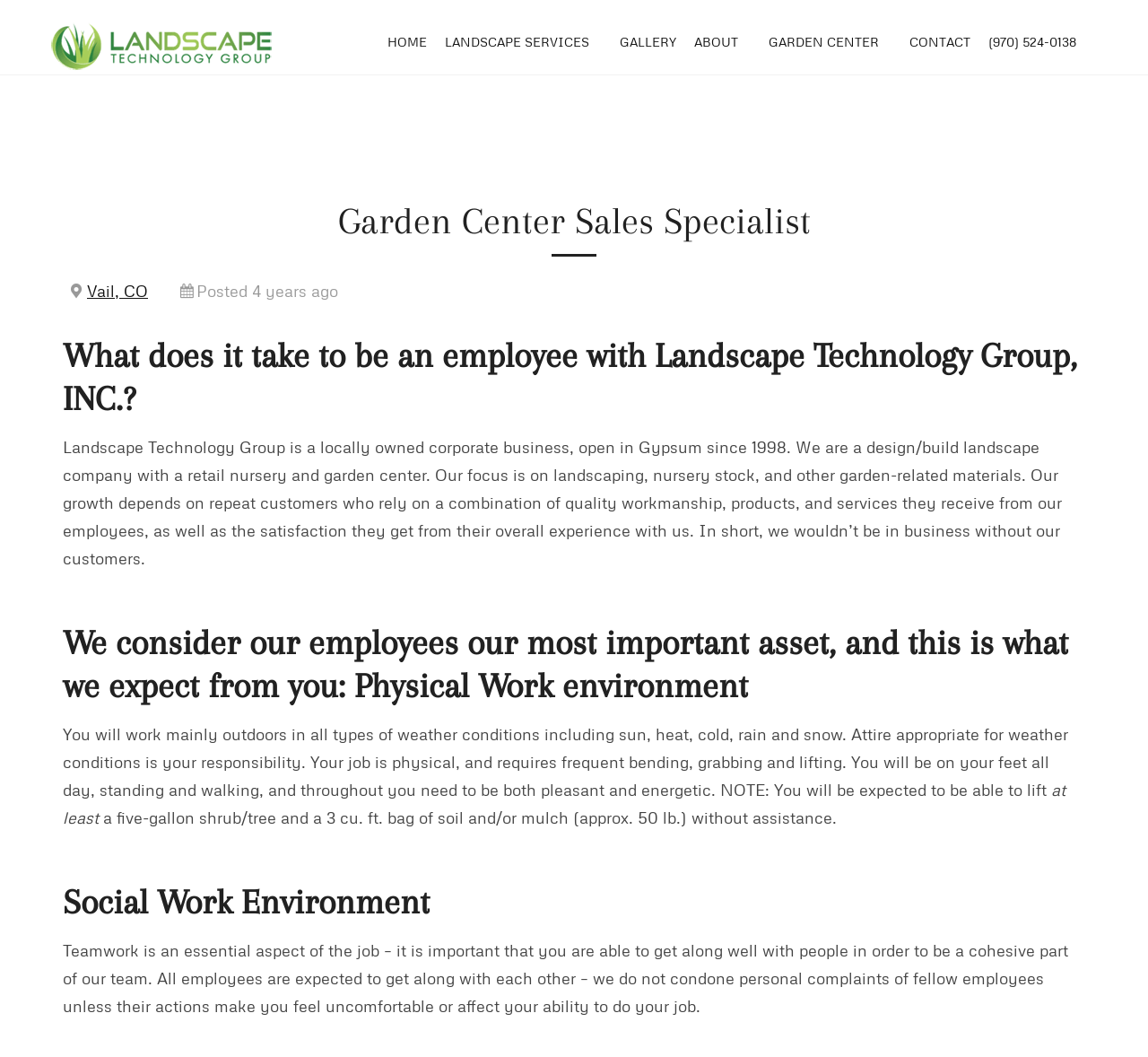Offer a comprehensive description of the webpage’s content and structure.

The webpage appears to be a job posting for a Garden Center Sales Specialist position at Landscape Technology Group, INC. At the top of the page, there is a link to the company's homepage, "LANDSCAPE TECHNOLOGY GROUP", followed by a navigation menu with links to various sections of the website, including "HOME", "LANDSCAPE SERVICES", "GALLERY", "ABOUT", "GARDEN CENTER", and "CONTACT".

Below the navigation menu, there is a header section with the job title "Garden Center Sales Specialist" and a location "Vail, CO". The job posting was published 4 years ago.

The main content of the page is divided into sections, each with a heading. The first section, "What does it take to be an employee with Landscape Technology Group, INC.?", provides an overview of the company, describing it as a locally owned corporate business that focuses on landscaping, nursery stock, and other garden-related materials.

The next section, "We consider our employees our most important asset, and this is what we expect from you:", outlines the company's expectations from its employees. This section is further divided into two subsections: "Physical Work environment" and "Social Work Environment". The "Physical Work environment" section describes the physical demands of the job, including working outdoors in various weather conditions, frequent bending, grabbing, and lifting, and being on one's feet all day. The "Social Work Environment" section emphasizes the importance of teamwork and getting along with colleagues.

Throughout the page, there are no images, but there are several blocks of text that provide detailed information about the job and the company.